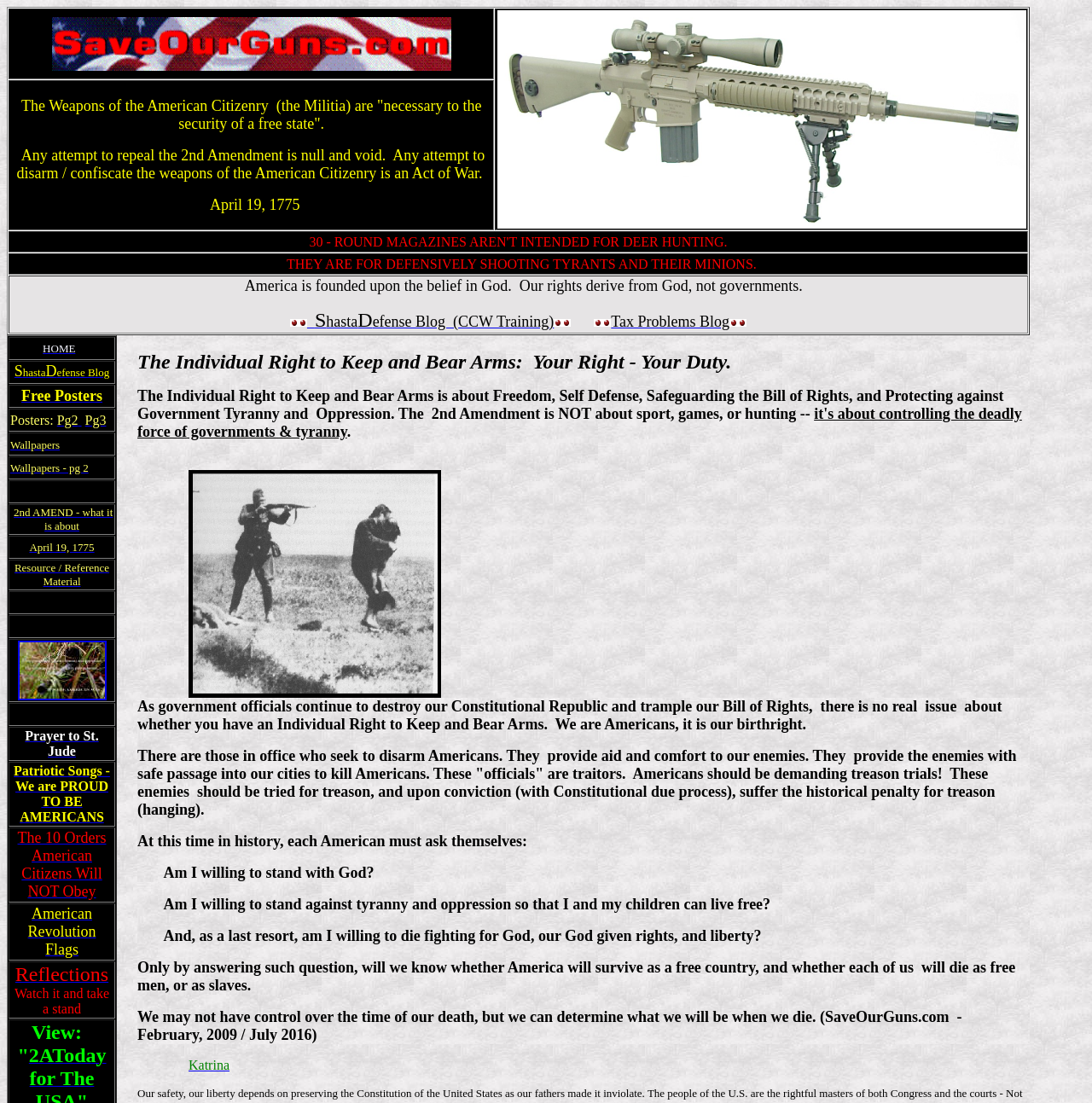What is the theme of the 'Patriotic Songs' link?
Based on the content of the image, thoroughly explain and answer the question.

The 'Patriotic Songs' link is likely related to American patriotic music, based on the context of the webpage and the surrounding links. The theme of this link is likely to be American patriotism and national pride.